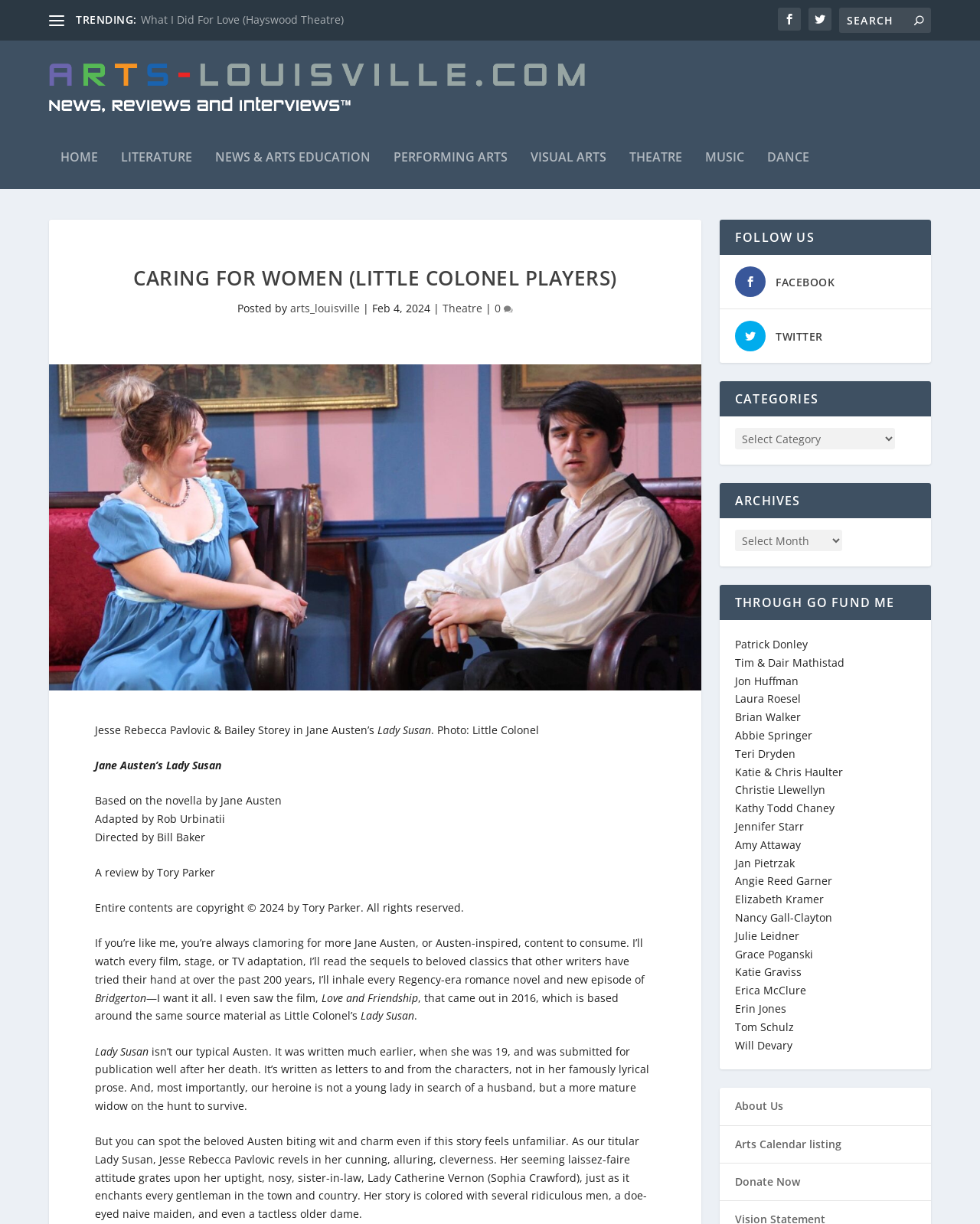Describe all the key features and sections of the webpage thoroughly.

The webpage is a review of a theatrical performance, "Caring For Women (Little Colonel Players)", on the Arts-Louisville Reviews website. At the top, there is a navigation menu with links to "HOME", "LITERATURE", "NEWS & ARTS EDUCATION", "PERFORMING ARTS", "VISUAL ARTS", "THEATRE", "MUSIC", and "DANCE". Below this, there is a heading "CARING FOR WOMEN (LITTLE COLONEL PLAYERS)" followed by a brief description of the review, including the author's name and date of posting.

To the left of the review, there is an image of the play's poster. The review itself is a lengthy article discussing the performance, with several paragraphs of text. The article mentions the play's adaptation from Jane Austen's novella and provides a brief summary of the story. It also praises the lead actress, Jesse Rebecca Pavlovic, for her portrayal of Lady Susan.

At the bottom of the page, there are several sections, including "FOLLOW US" with links to Facebook and Twitter, "CATEGORIES", "ARCHIVES", and "THROUGH GO FUND ME", which lists several individuals who have contributed to the website.